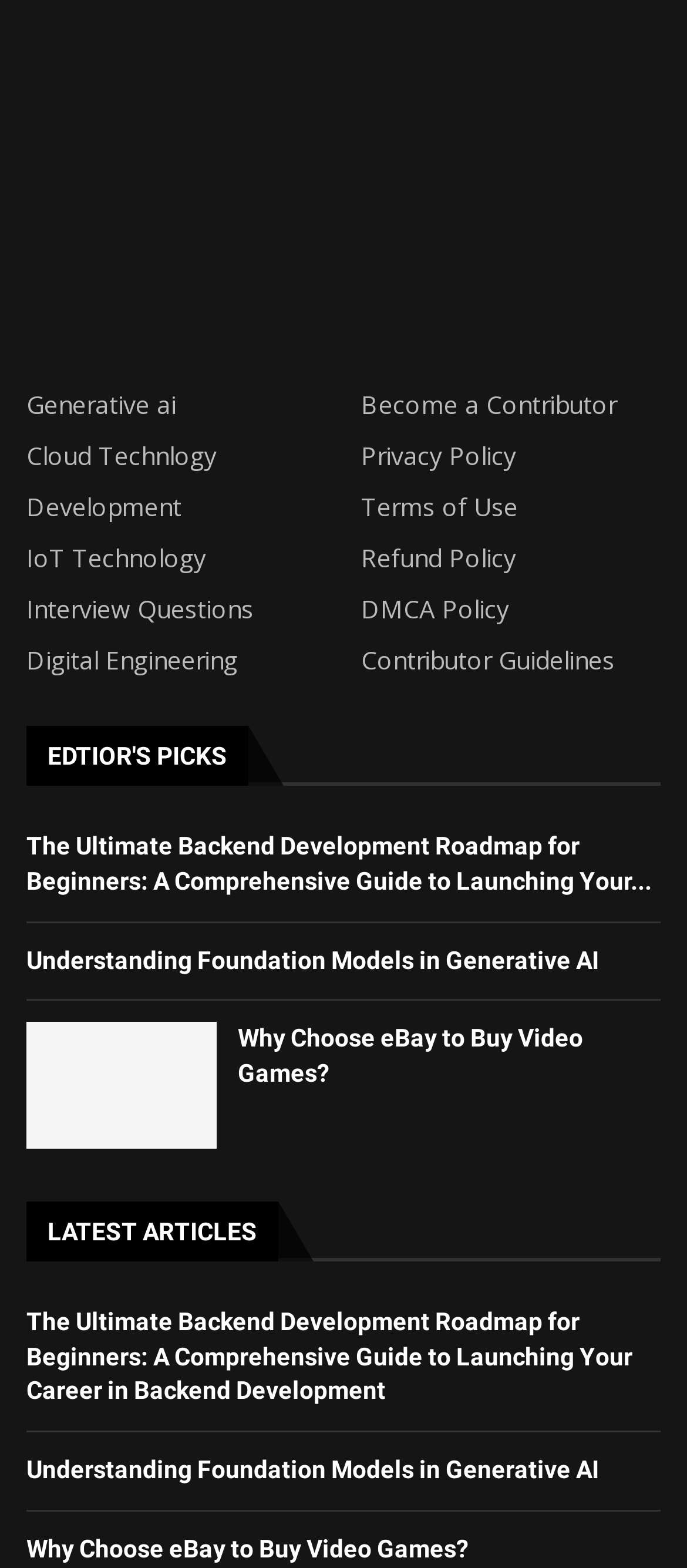Identify the bounding box coordinates for the element you need to click to achieve the following task: "Check the Contributor Guidelines". Provide the bounding box coordinates as four float numbers between 0 and 1, in the form [left, top, right, bottom].

[0.526, 0.414, 0.895, 0.43]